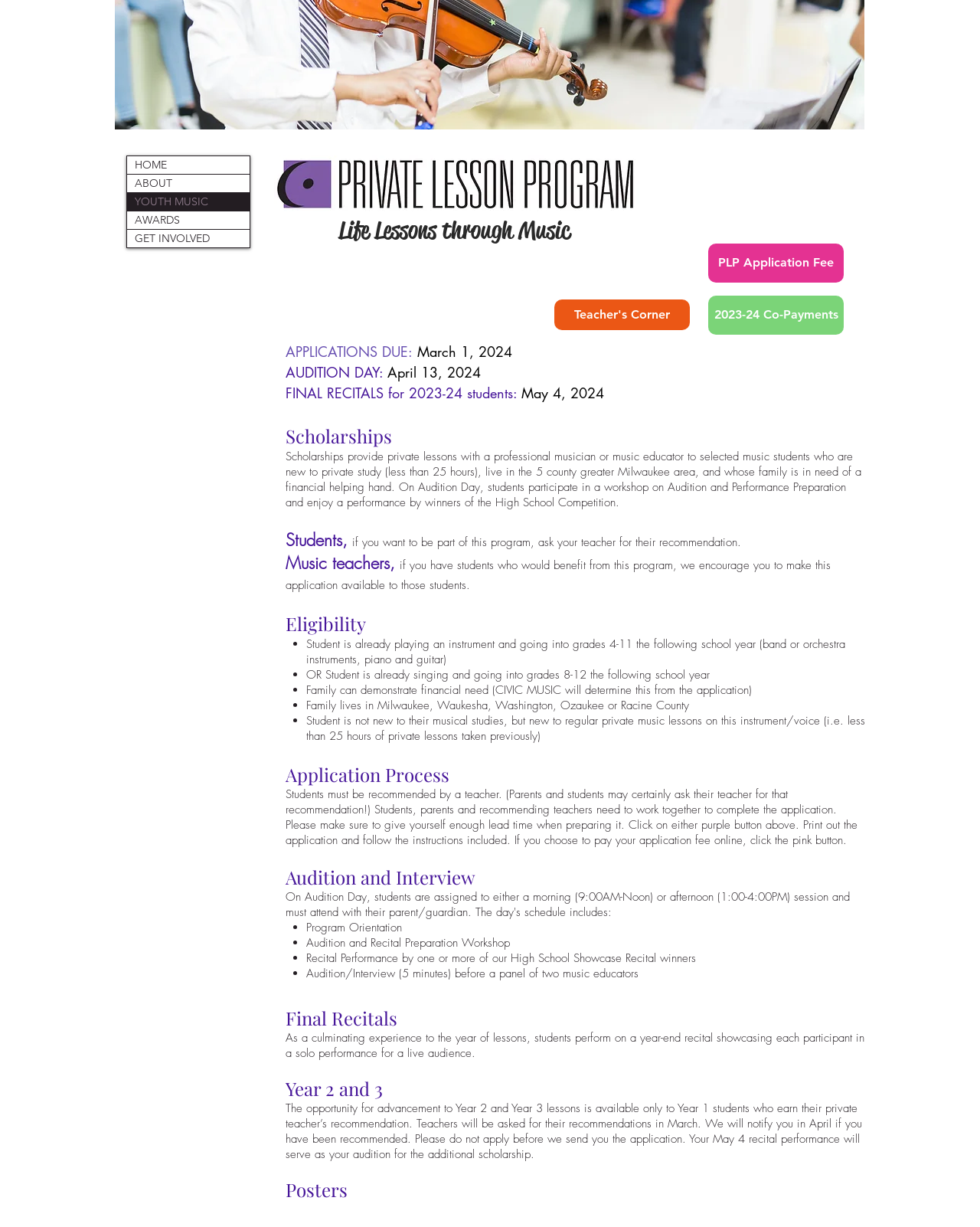Predict the bounding box coordinates of the UI element that matches this description: "GET INVOLVED". The coordinates should be in the format [left, top, right, bottom] with each value between 0 and 1.

[0.13, 0.187, 0.255, 0.202]